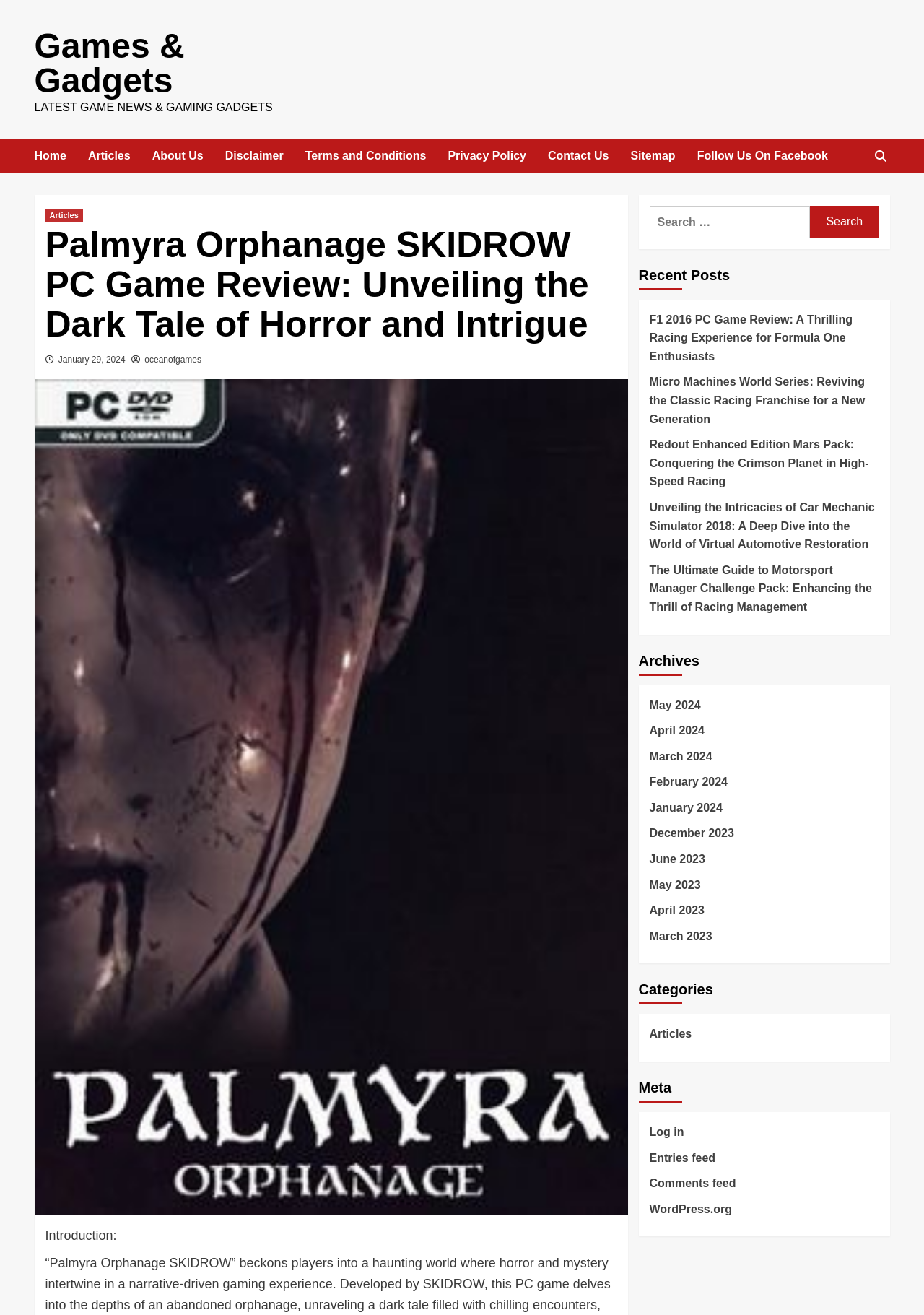Can you pinpoint the bounding box coordinates for the clickable element required for this instruction: "View articles"? The coordinates should be four float numbers between 0 and 1, i.e., [left, top, right, bottom].

[0.049, 0.159, 0.09, 0.168]